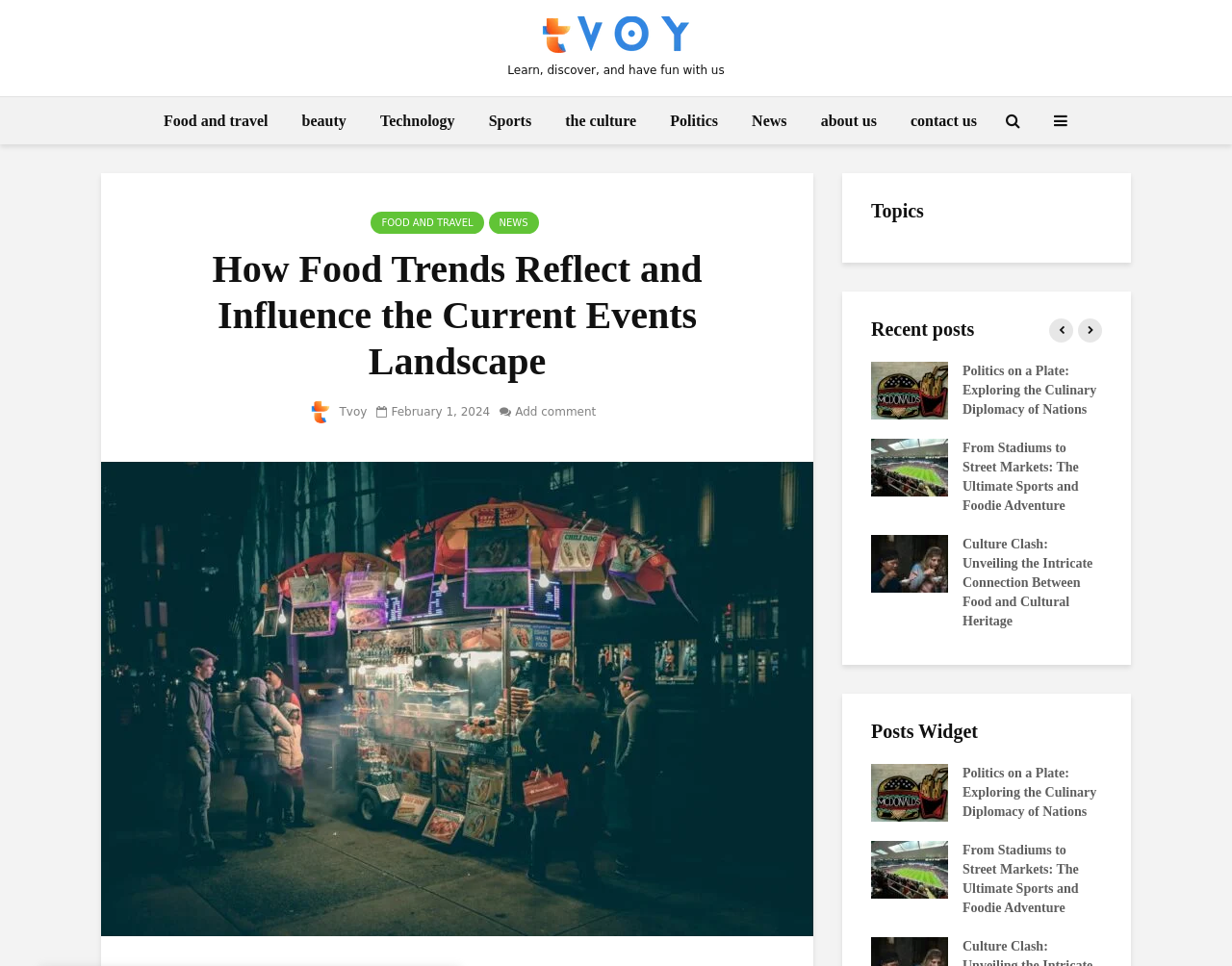Locate and extract the text of the main heading on the webpage.

How Food Trends Reflect and Influence the Current Events Landscape